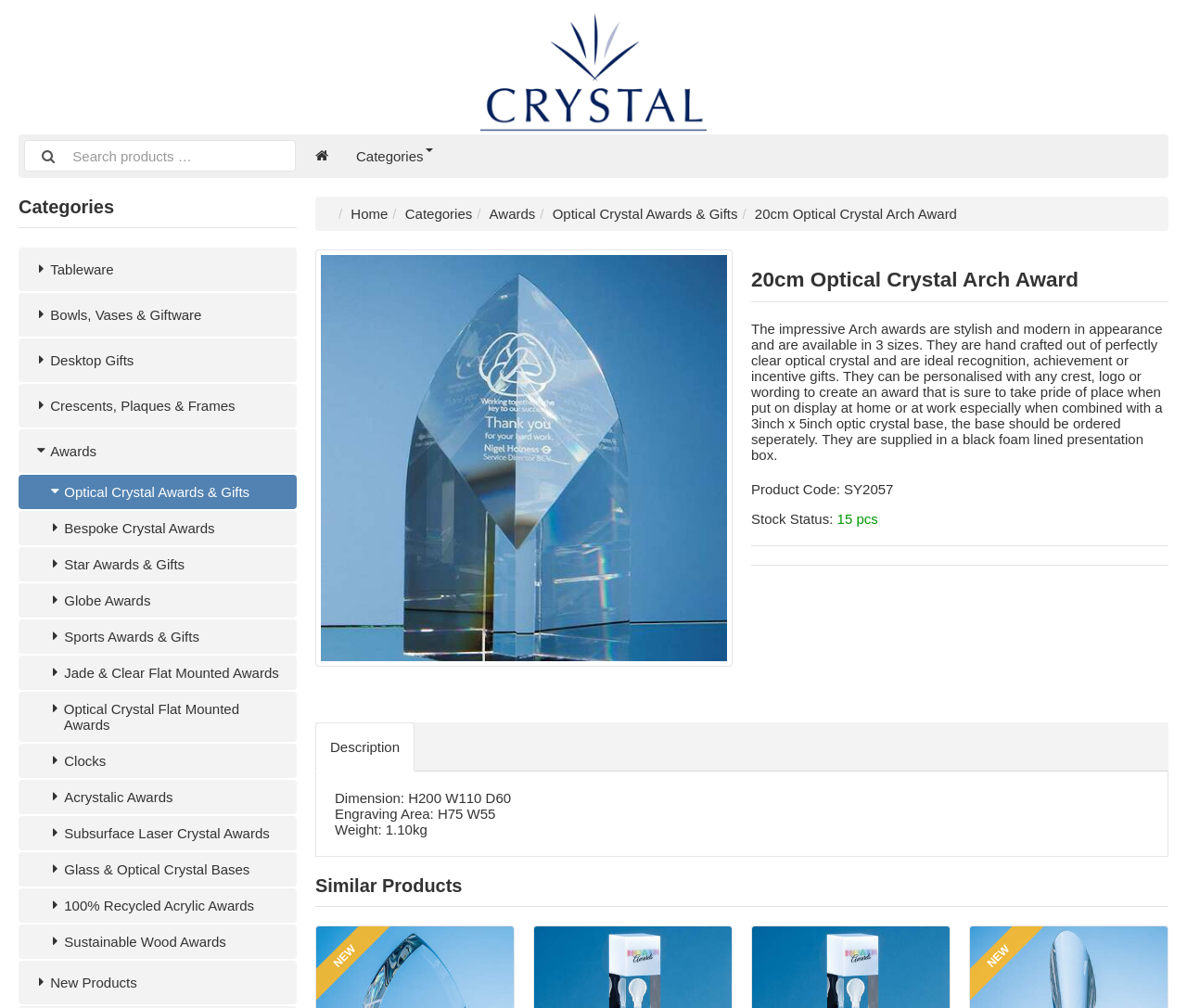Present a detailed account of what is displayed on the webpage.

This webpage is about Optical Crystal Awards & Gifts, specifically the 20cm Optical Crystal Arch Award. At the top left corner, there is a logo of Crystalzero, accompanied by a search box and a few links, including "Categories" and "Home". Below the logo, there is a list of categories, including "Tableware", "Bowls, Vases & Giftware", "Desktop Gifts", and more.

On the right side of the page, there is a heading "20cm Optical Crystal Arch Award" followed by a detailed description of the product. The description explains that the Arch awards are stylish and modern, available in 3 sizes, and can be personalized with any crest, logo, or wording. The product is supplied in a black foam-lined presentation box.

Below the description, there are some product details, including the product code, stock status, and dimensions. There are also some links, such as "Description" and "Similar Products". The "Similar Products" section is located at the bottom of the page, with two "New" labels indicating new products.

Throughout the page, there are several images, including the Crystalzero logo and the product image. The overall layout is organized, with clear headings and concise text, making it easy to navigate and find information about the product.